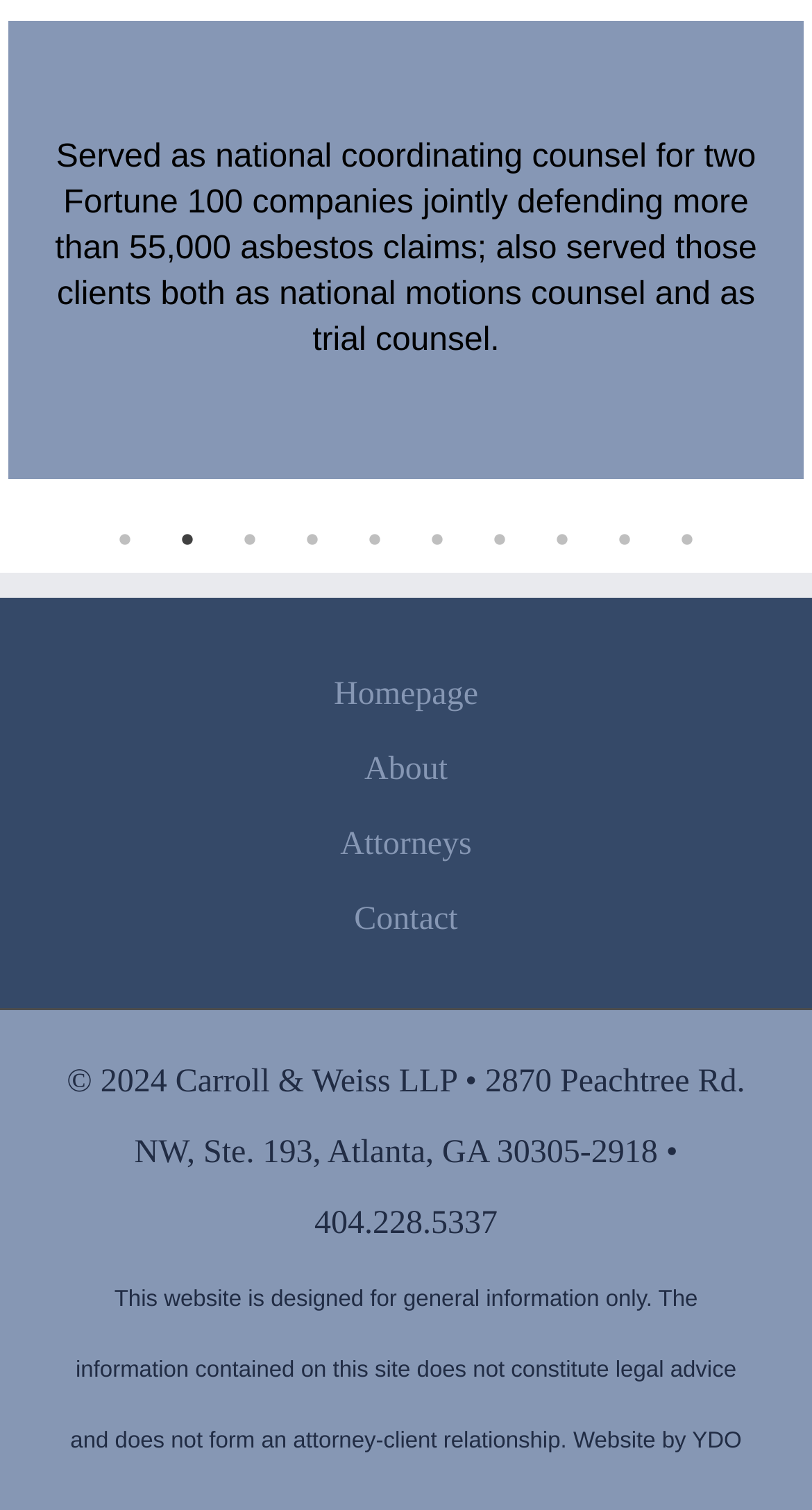What is the purpose of the 'Previous' and 'Next' buttons?
Refer to the image and provide a one-word or short phrase answer.

Navigation